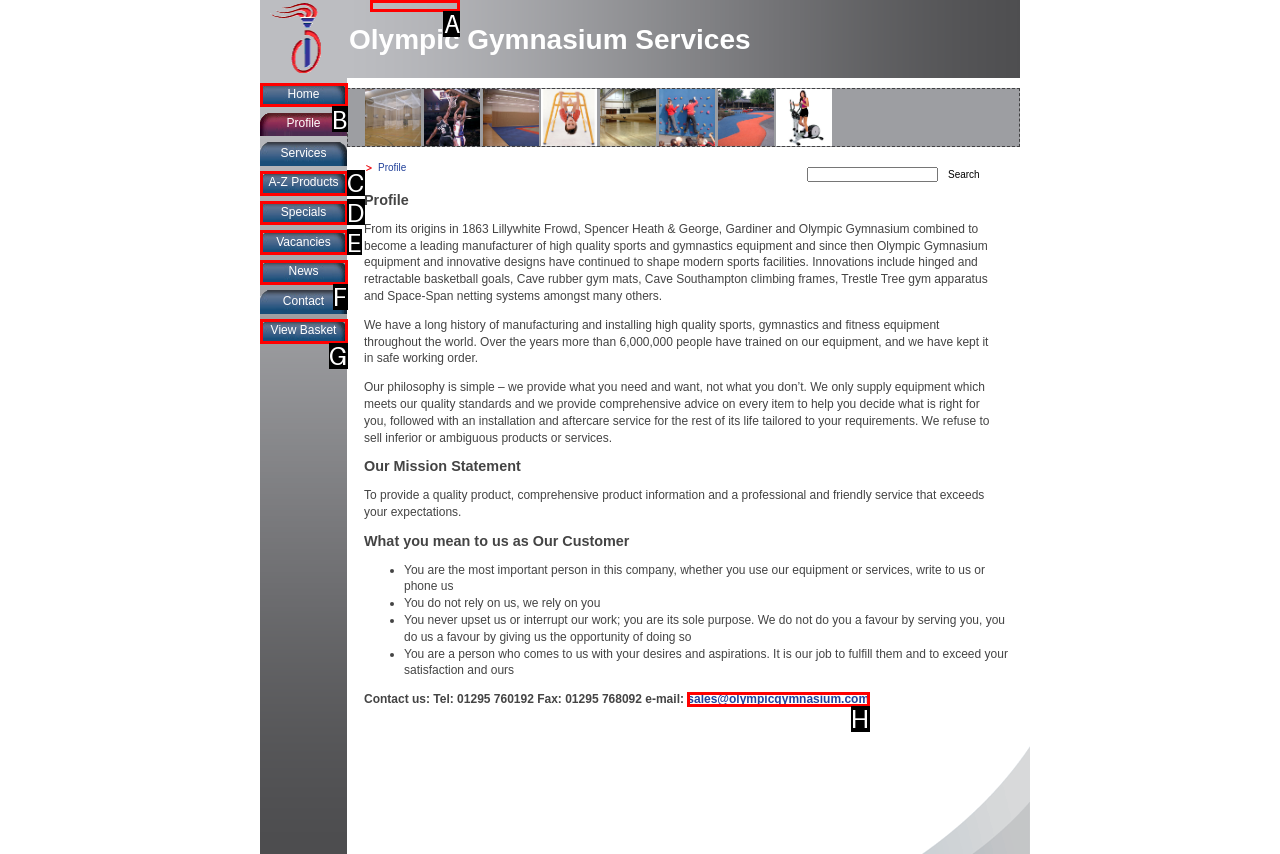Which option corresponds to the following element description: replica watches uk?
Please provide the letter of the correct choice.

A